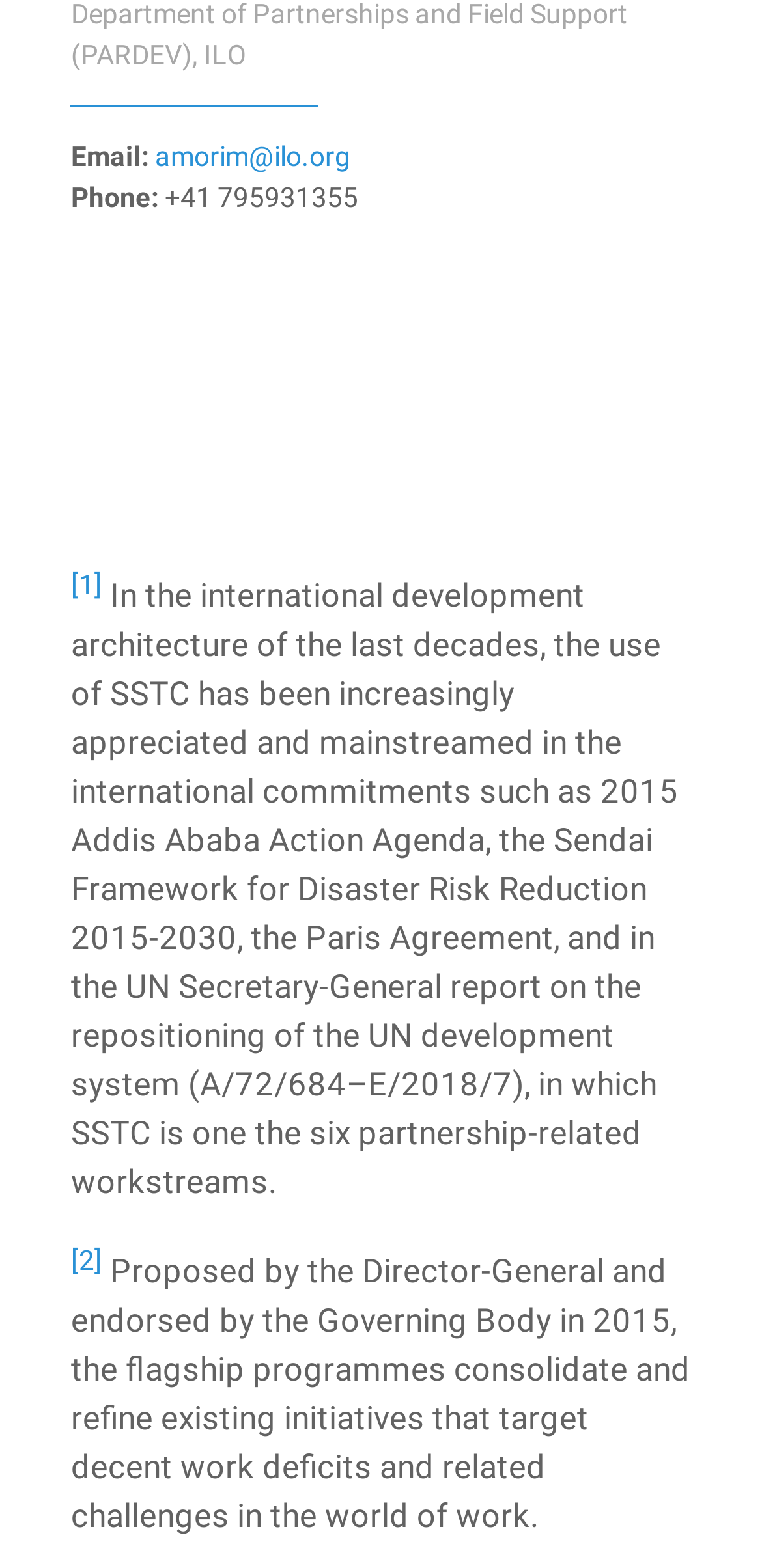What is the phone number provided?
Use the image to give a comprehensive and detailed response to the question.

The phone number is found in the section where the contact information is provided, specifically next to the label 'Phone:'.